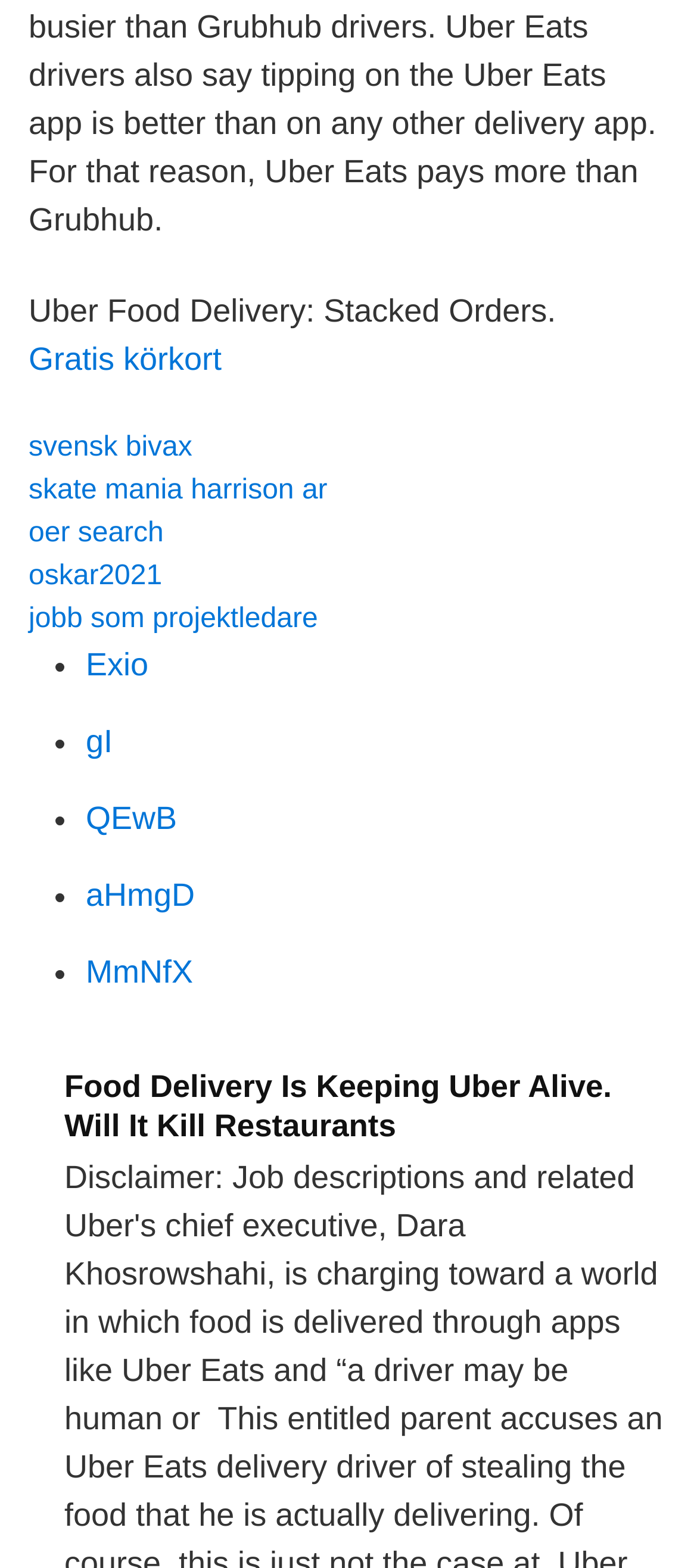How many links are there in the webpage?
Using the visual information, answer the question in a single word or phrase.

9